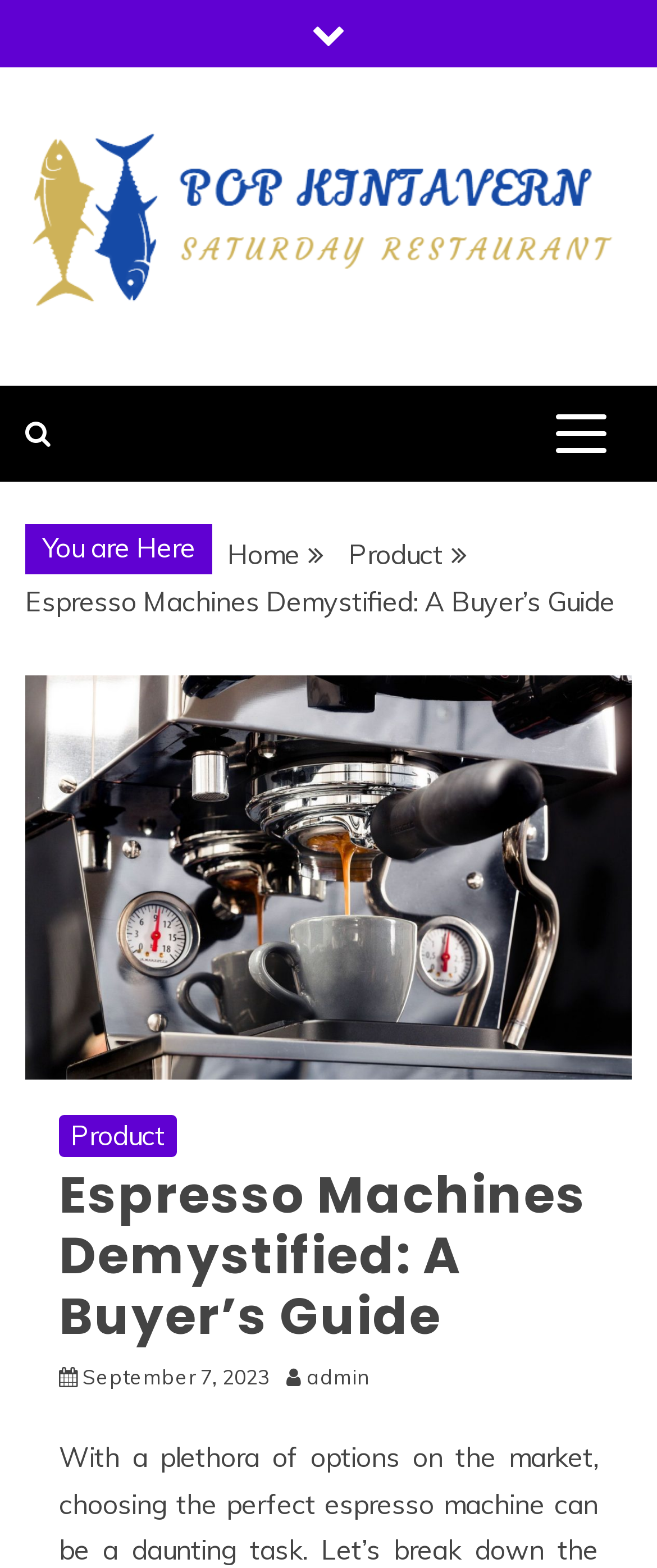Please identify the bounding box coordinates of the element's region that needs to be clicked to fulfill the following instruction: "Read the article Espresso Machines Demystified: A Buyer’s Guide". The bounding box coordinates should consist of four float numbers between 0 and 1, i.e., [left, top, right, bottom].

[0.09, 0.743, 0.91, 0.868]